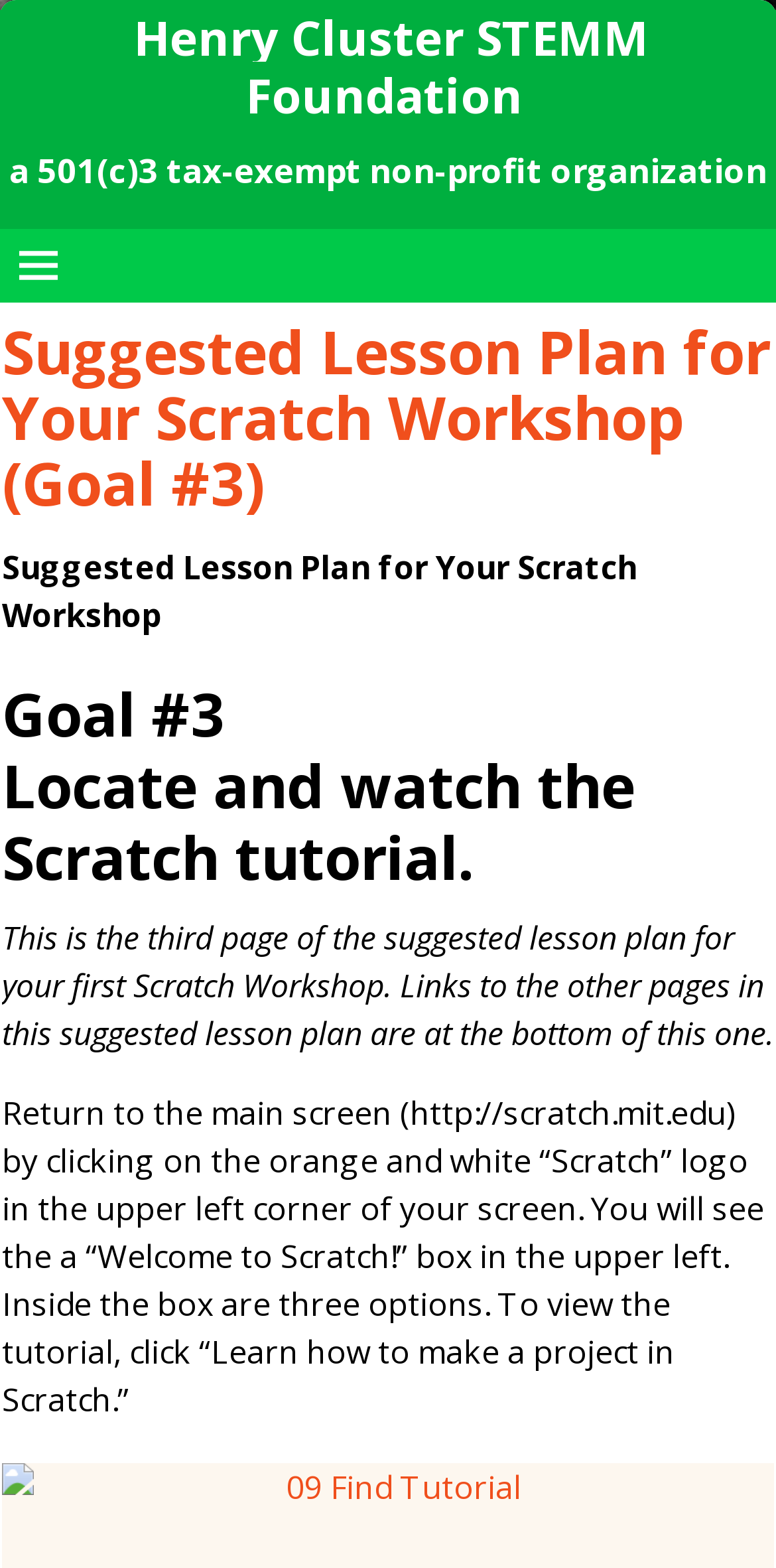Please identify the primary heading of the webpage and give its text content.

Henry Cluster STEMM Foundation